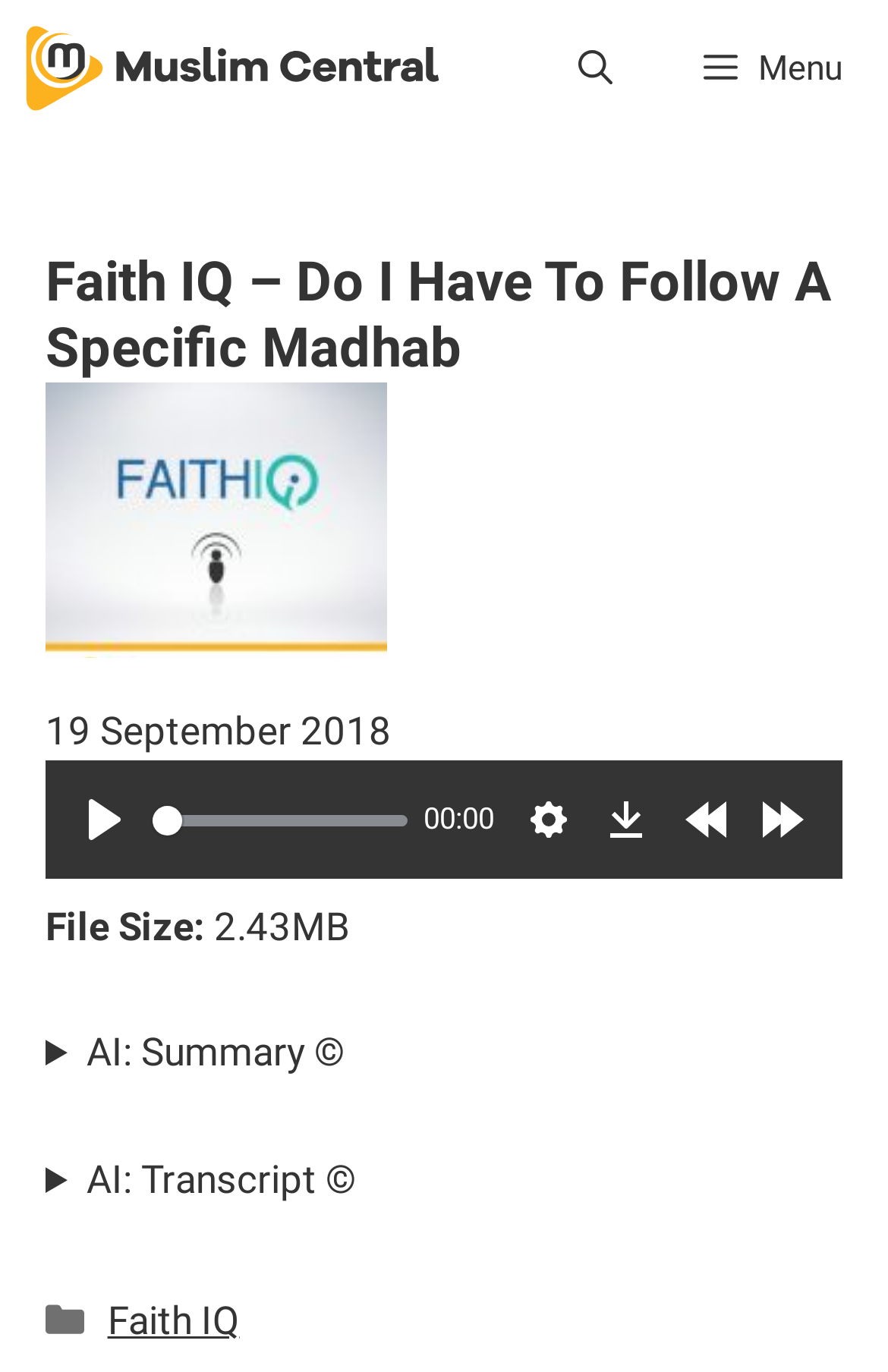Refer to the screenshot and give an in-depth answer to this question: What is the category of the audio lecture?

The category of the audio lecture can be found in the link element, which is 'Faith IQ'. This element is located at the bottom of the webpage and is labeled as 'Categories'.